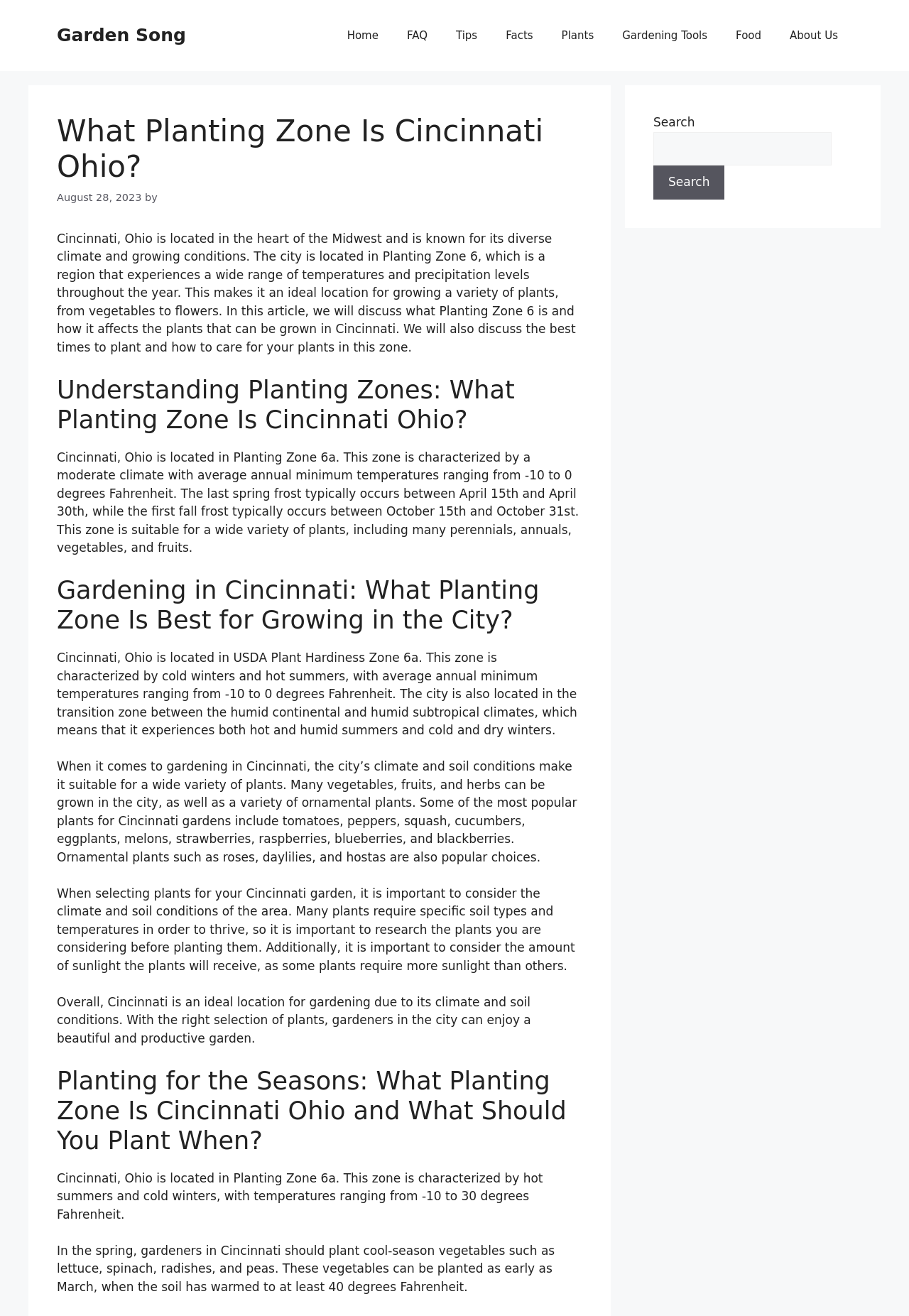Please identify and generate the text content of the webpage's main heading.

What Planting Zone Is Cincinnati Ohio?